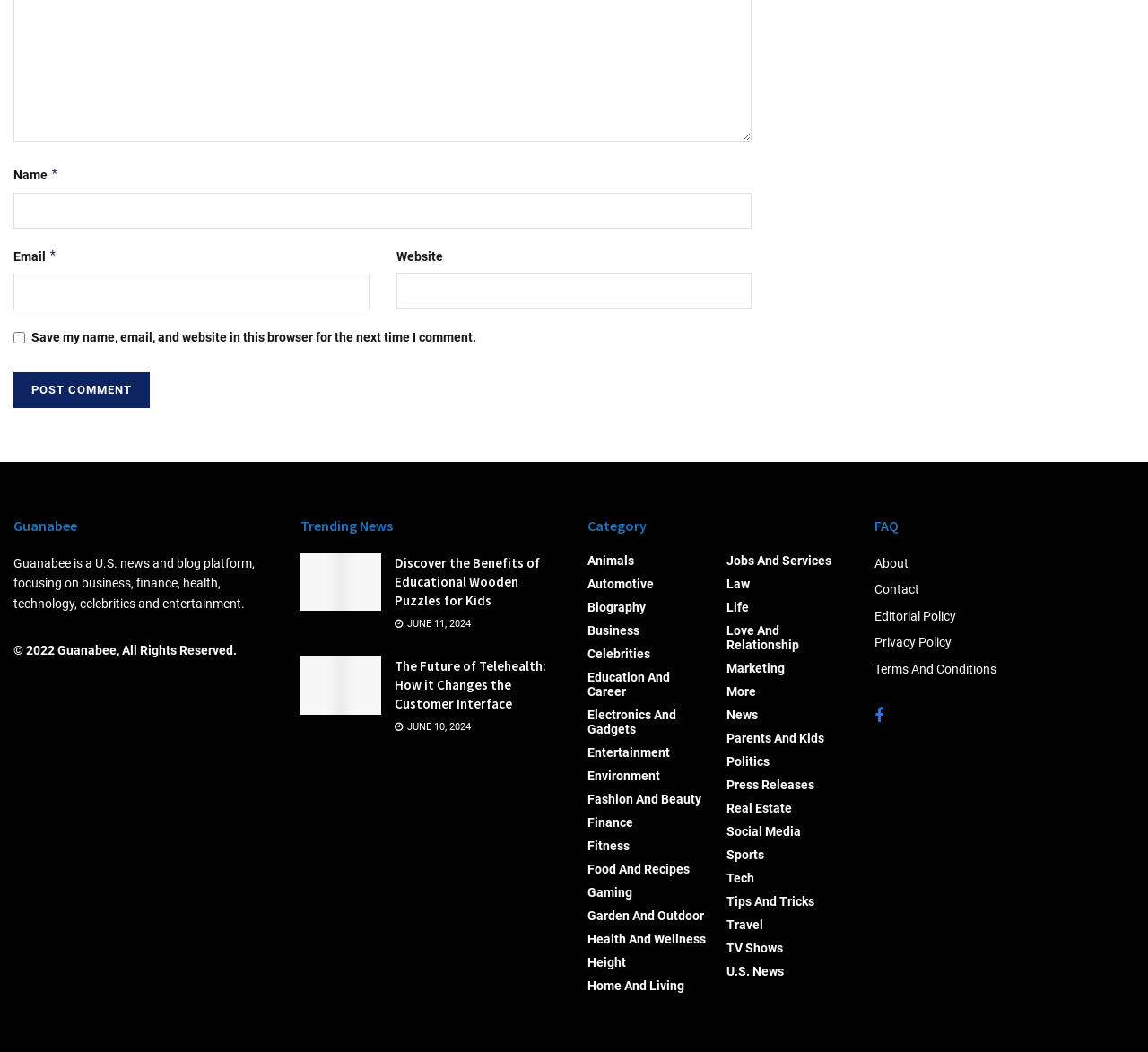Highlight the bounding box coordinates of the element you need to click to perform the following instruction: "Browse the 'Business' category."

[0.512, 0.592, 0.557, 0.606]